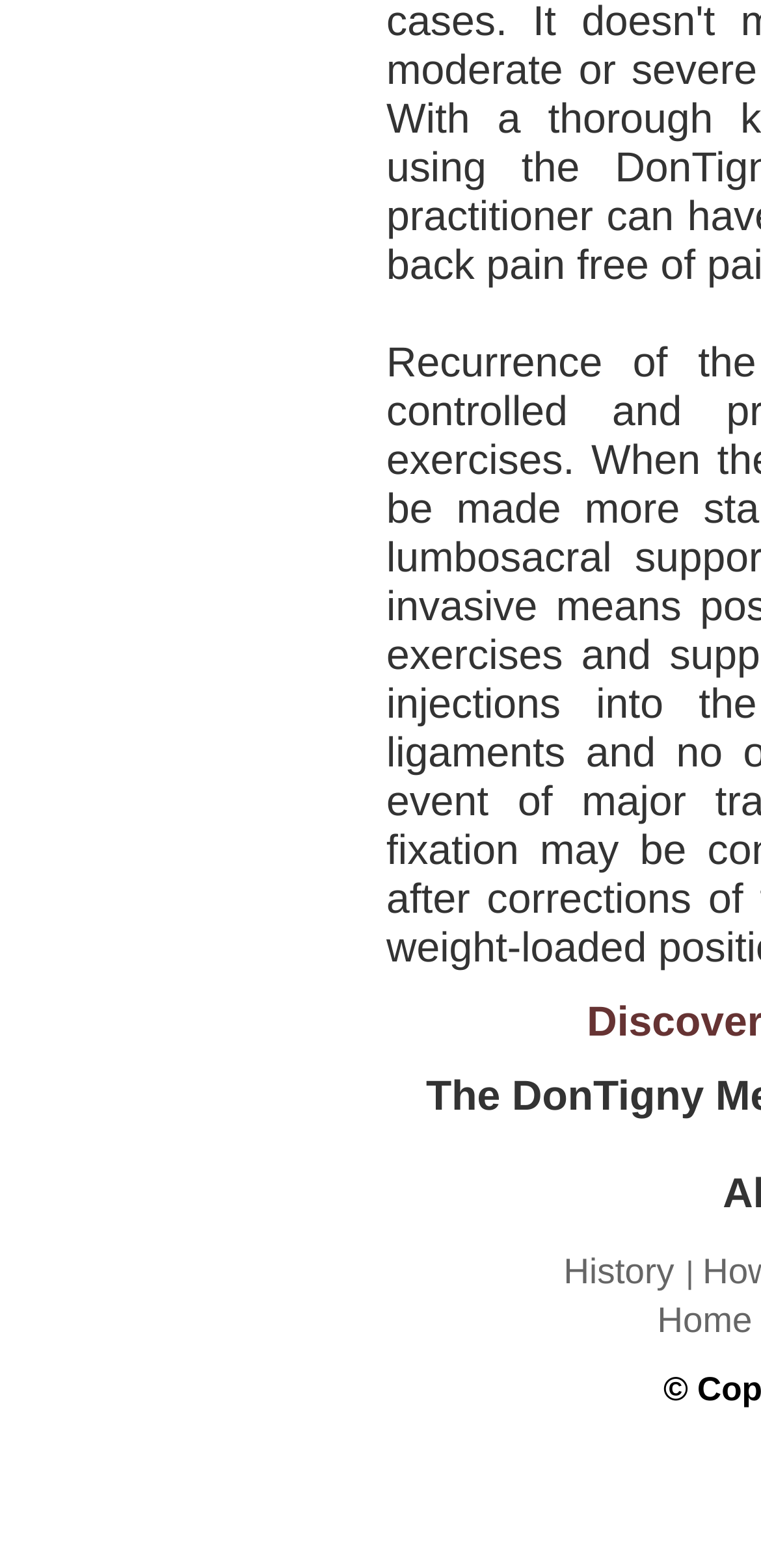Predict the bounding box coordinates of the UI element that matches this description: "Home". The coordinates should be in the format [left, top, right, bottom] with each value between 0 and 1.

[0.864, 0.829, 0.988, 0.854]